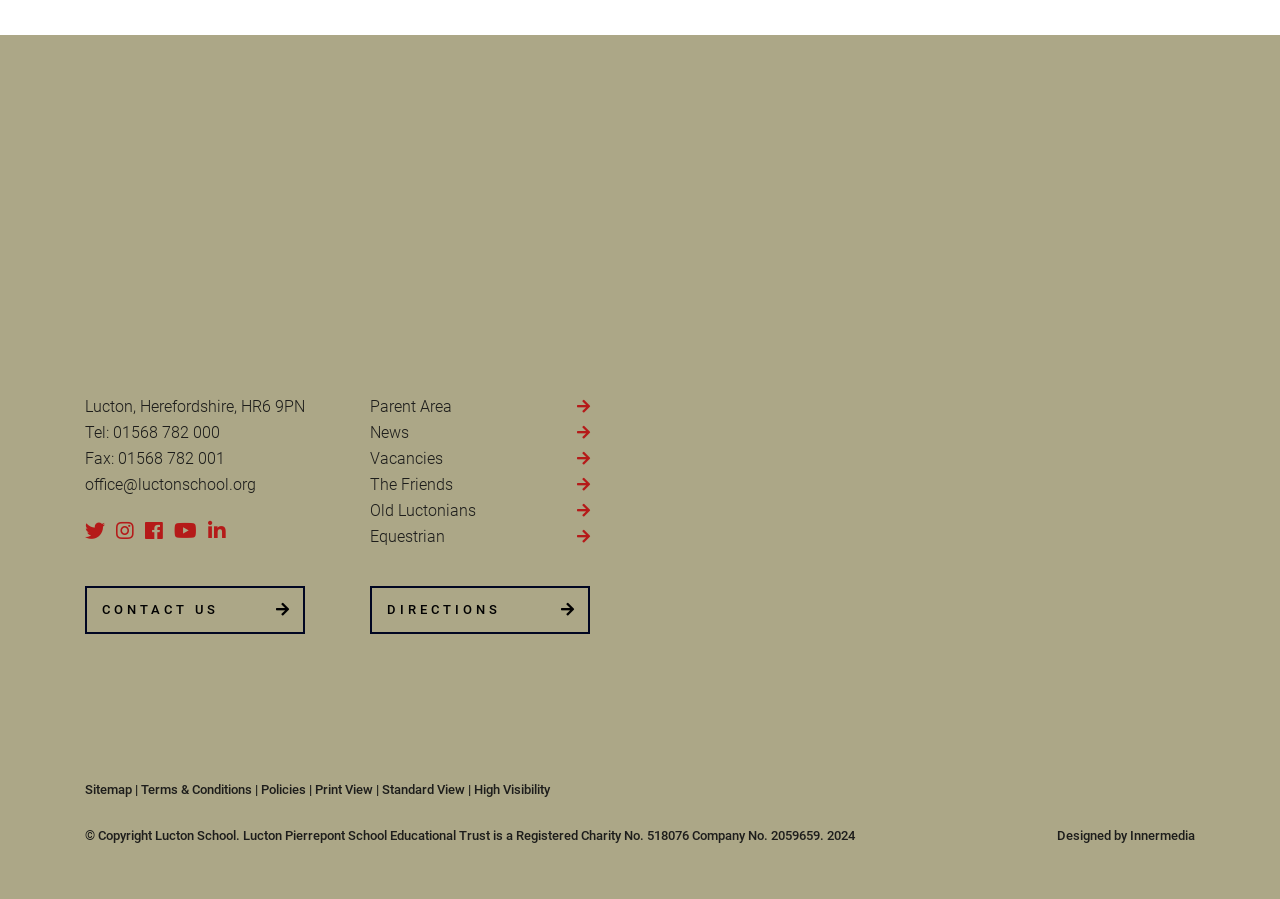What social media platforms does the school have?
Please provide a single word or phrase in response based on the screenshot.

Instagram, Facebook, Youtube, Linkedin